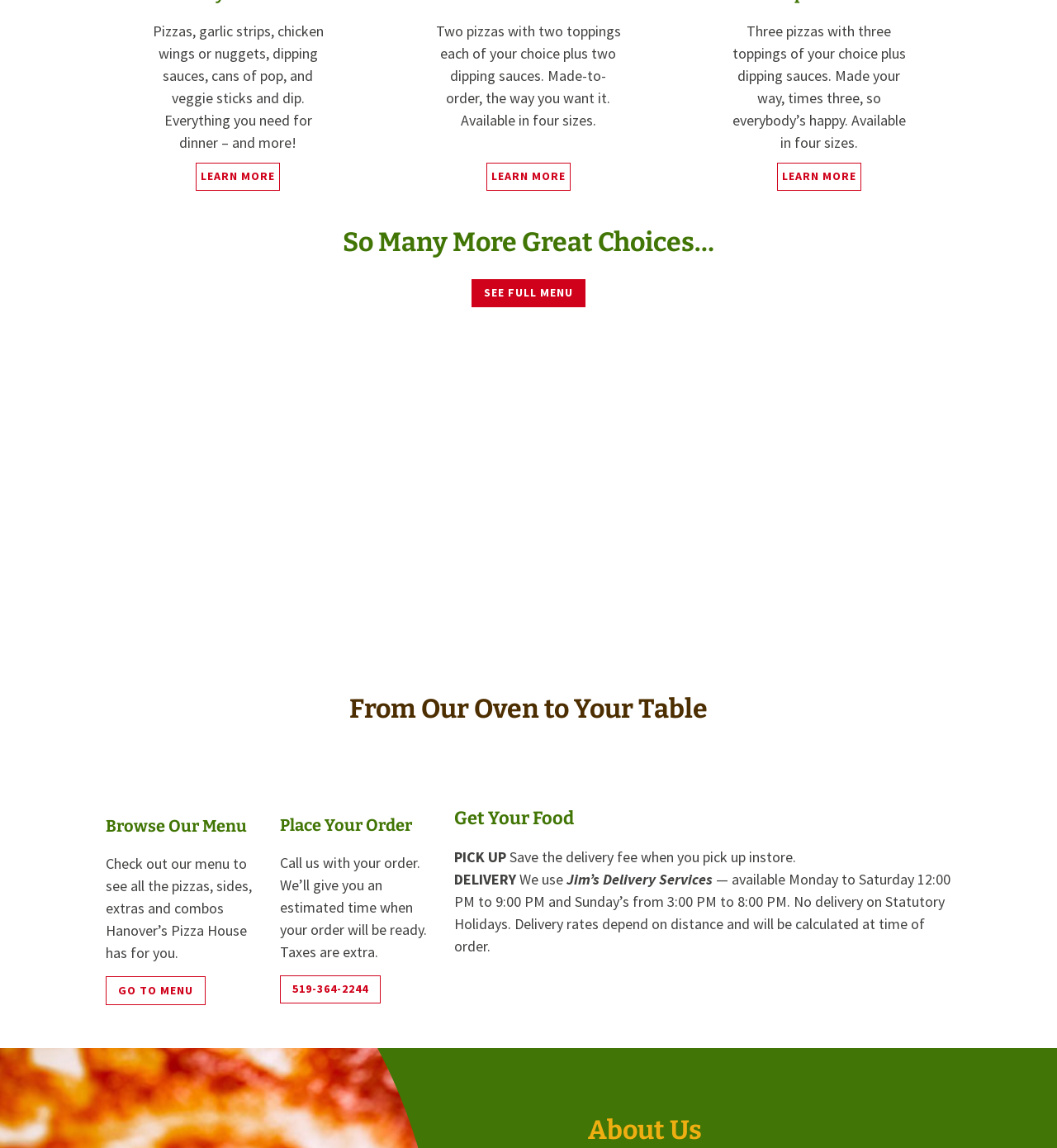Determine the bounding box for the UI element that matches this description: "519-364-2244".

[0.265, 0.85, 0.36, 0.874]